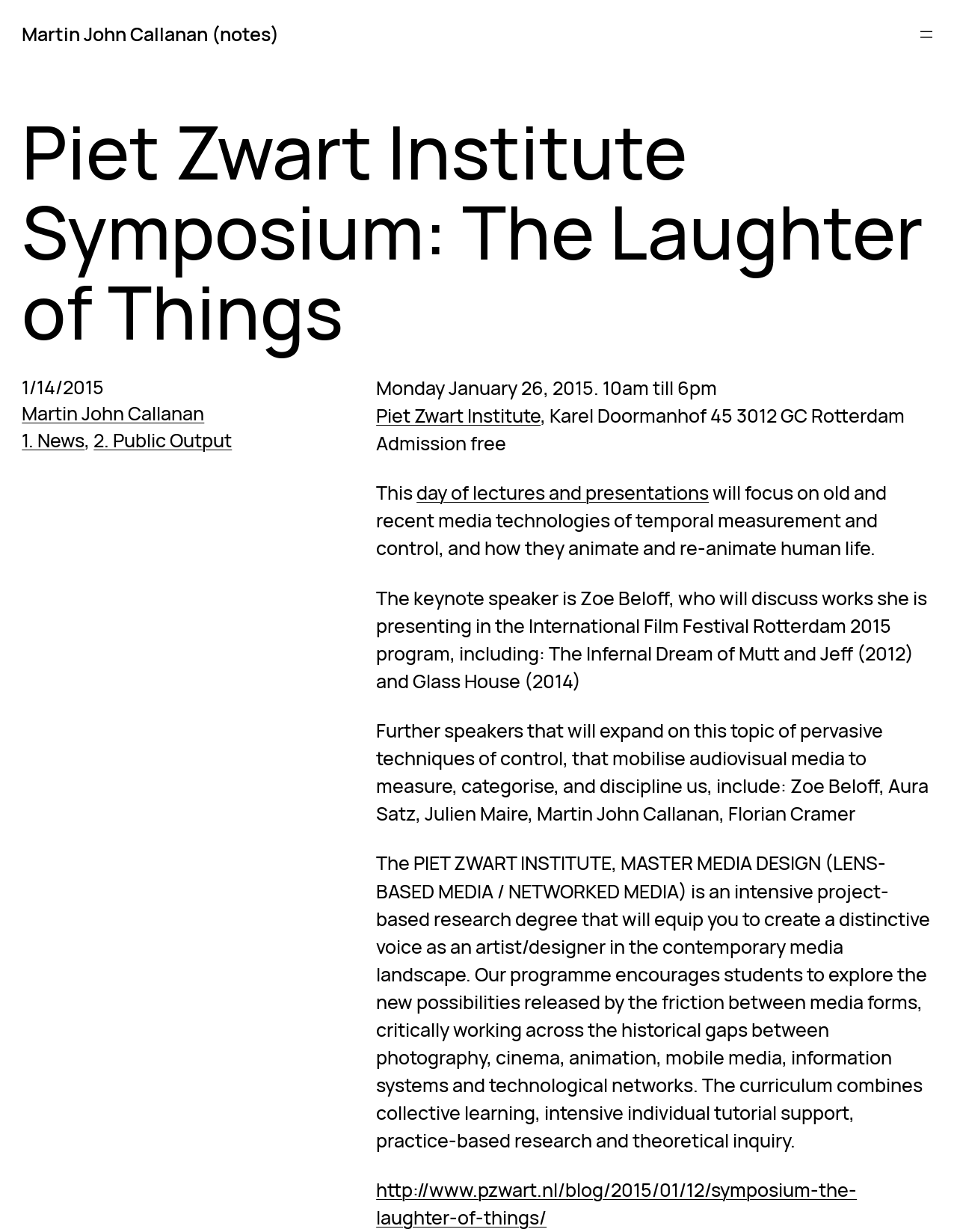Locate the bounding box of the UI element with the following description: "day of lectures and presentations".

[0.435, 0.389, 0.741, 0.41]